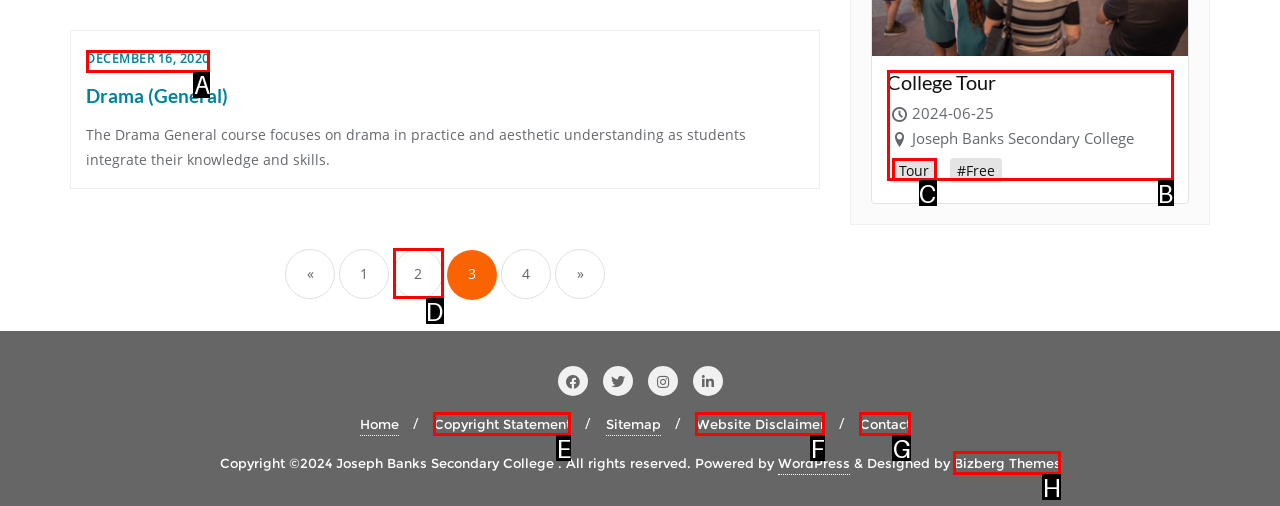Which option aligns with the description: December 16, 2020? Respond by selecting the correct letter.

A